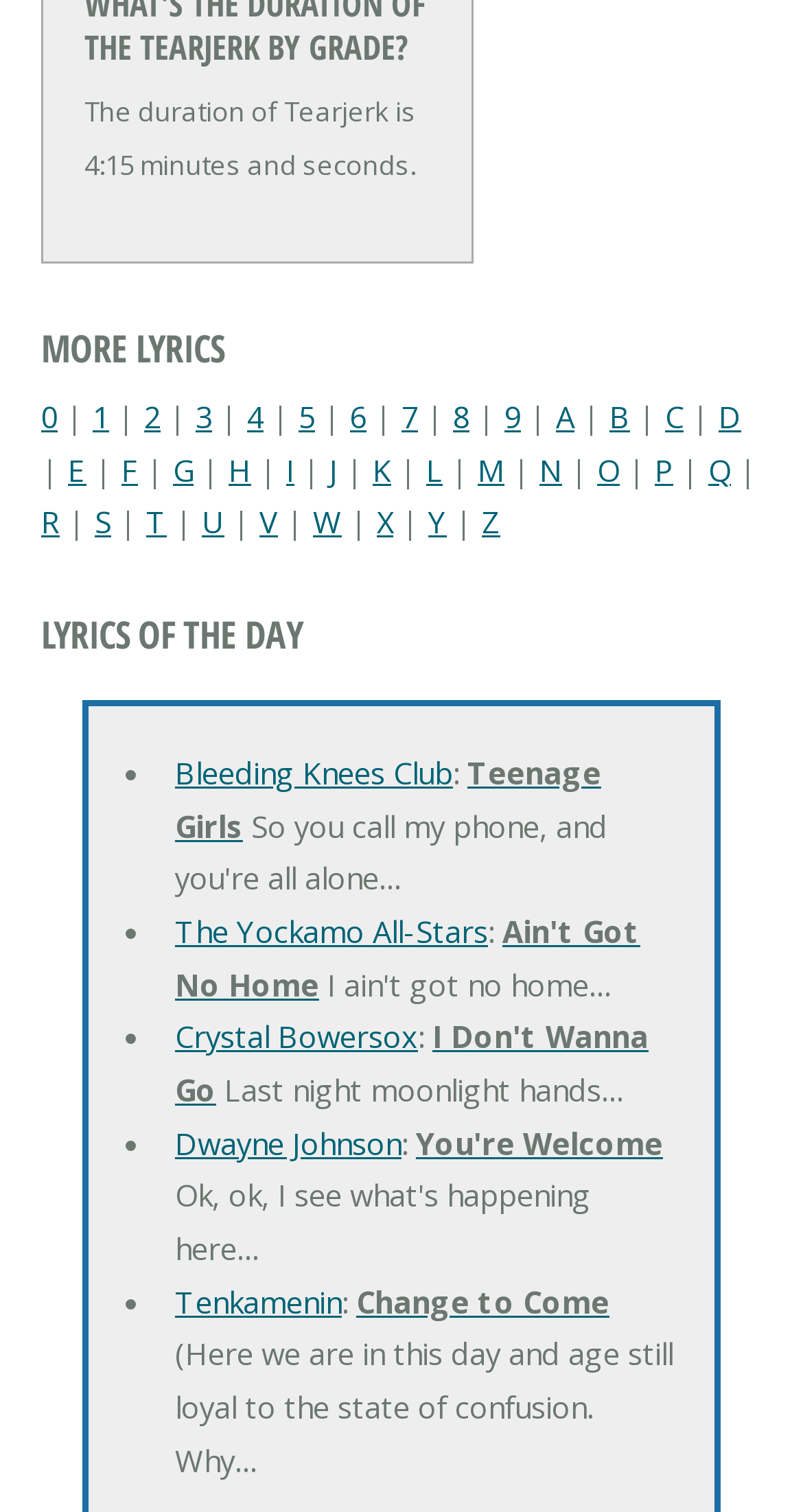How many list markers are there on the webpage?
Examine the image and give a concise answer in one word or a short phrase.

5